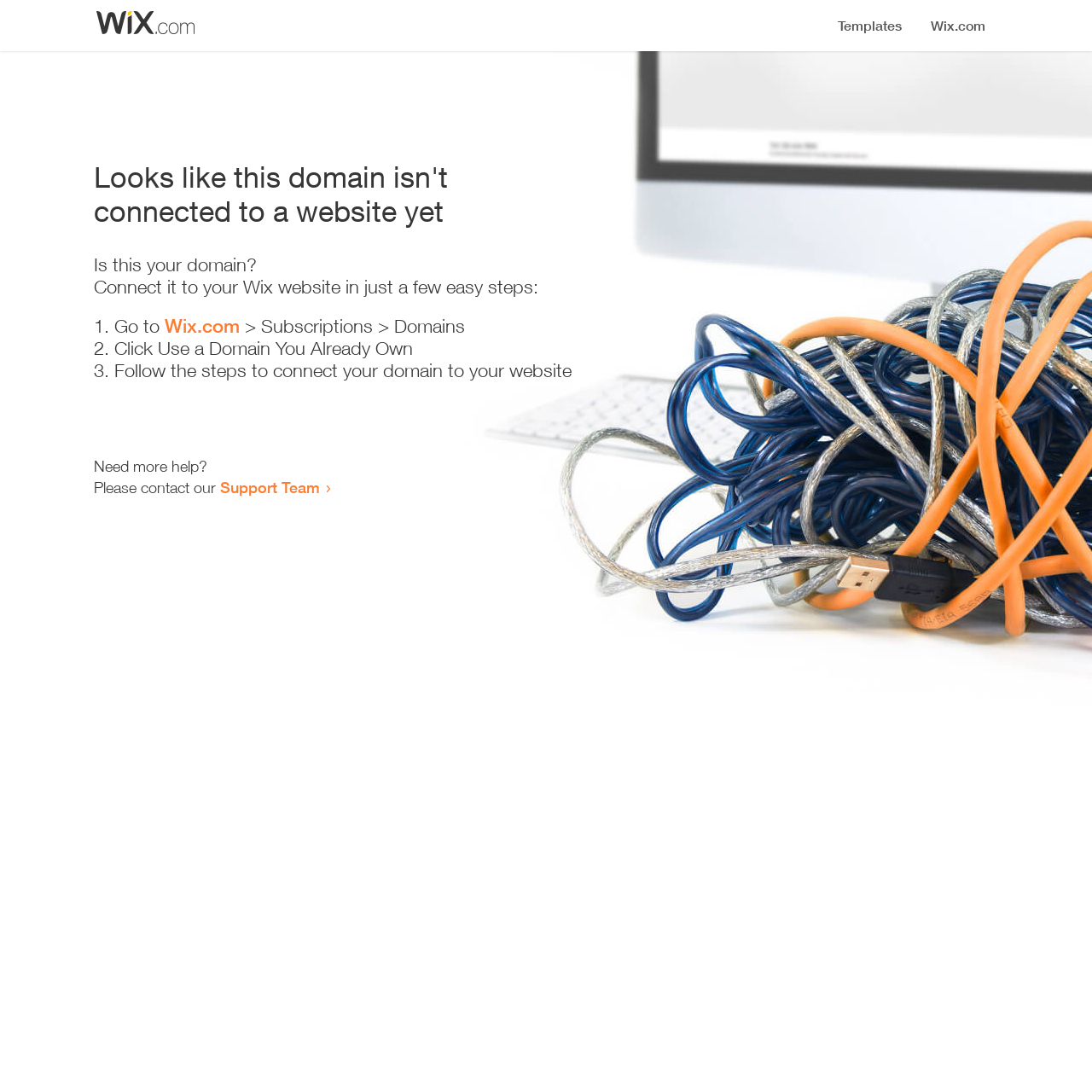What is the purpose of the webpage?
Please give a detailed answer to the question using the information shown in the image.

The webpage appears to be guiding the user through the process of connecting their domain to a website, providing step-by-step instructions and support options.